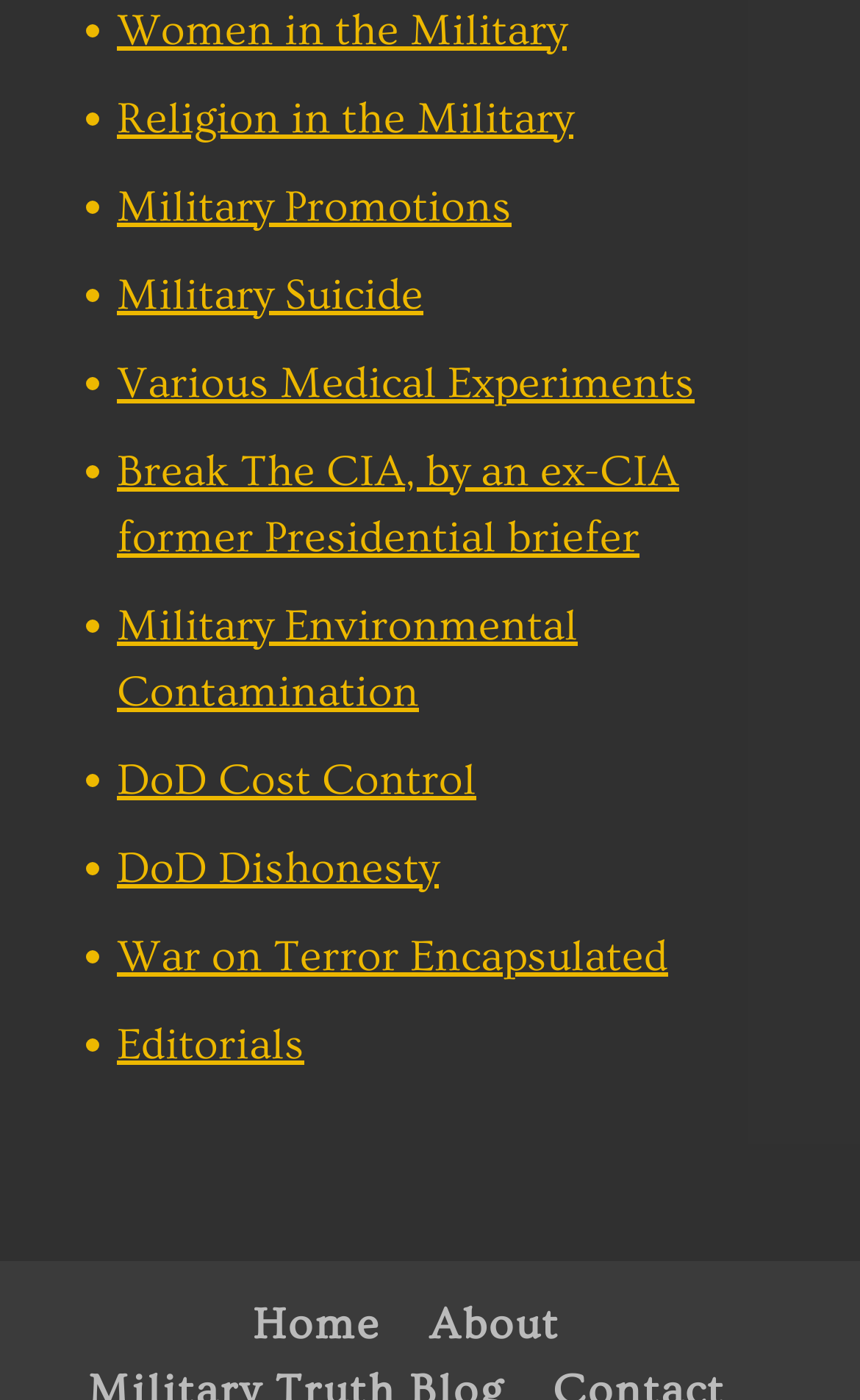Could you find the bounding box coordinates of the clickable area to complete this instruction: "click on Austria"?

None